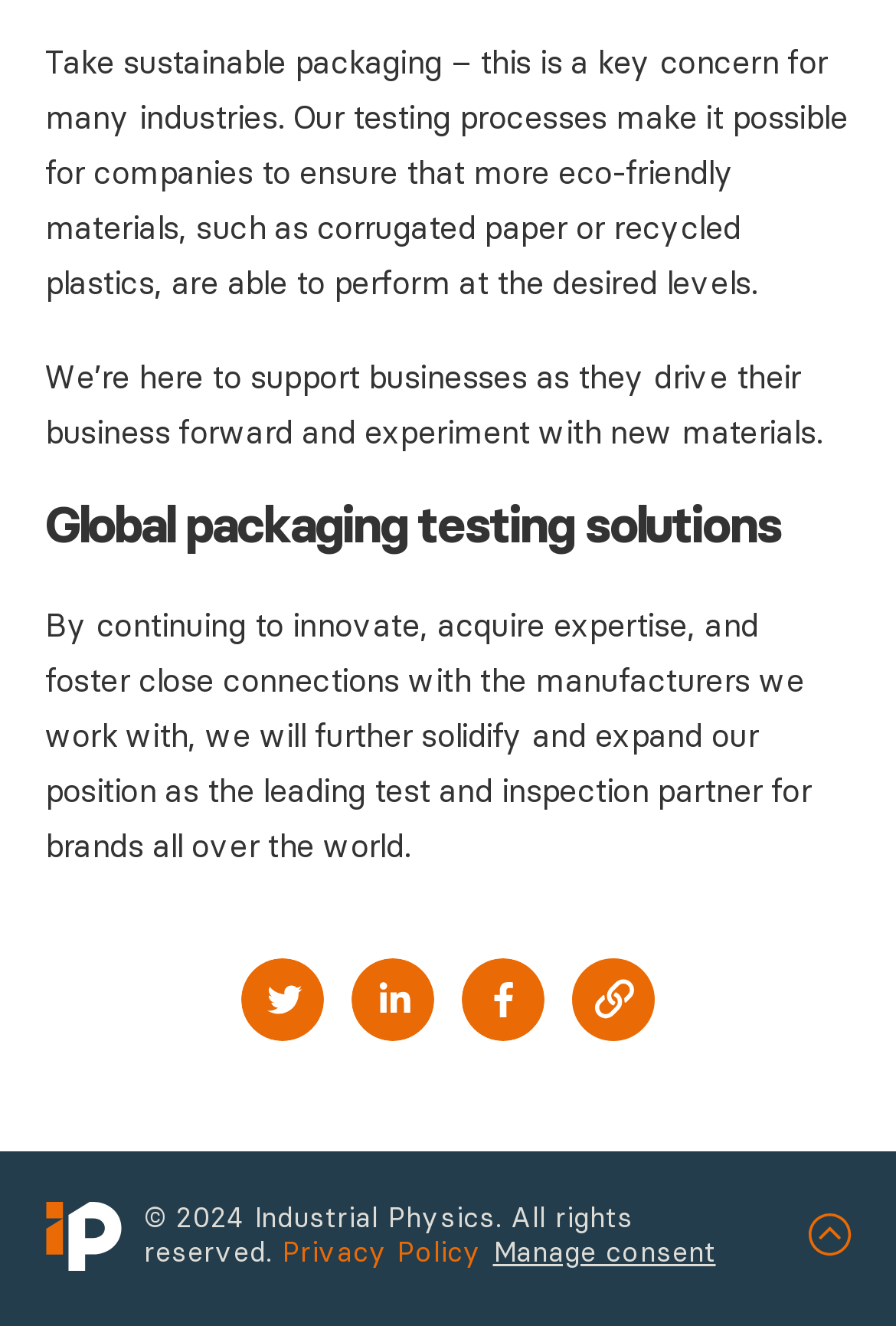Please provide a brief answer to the question using only one word or phrase: 
What is the company's goal?

To be the leading test and inspection partner